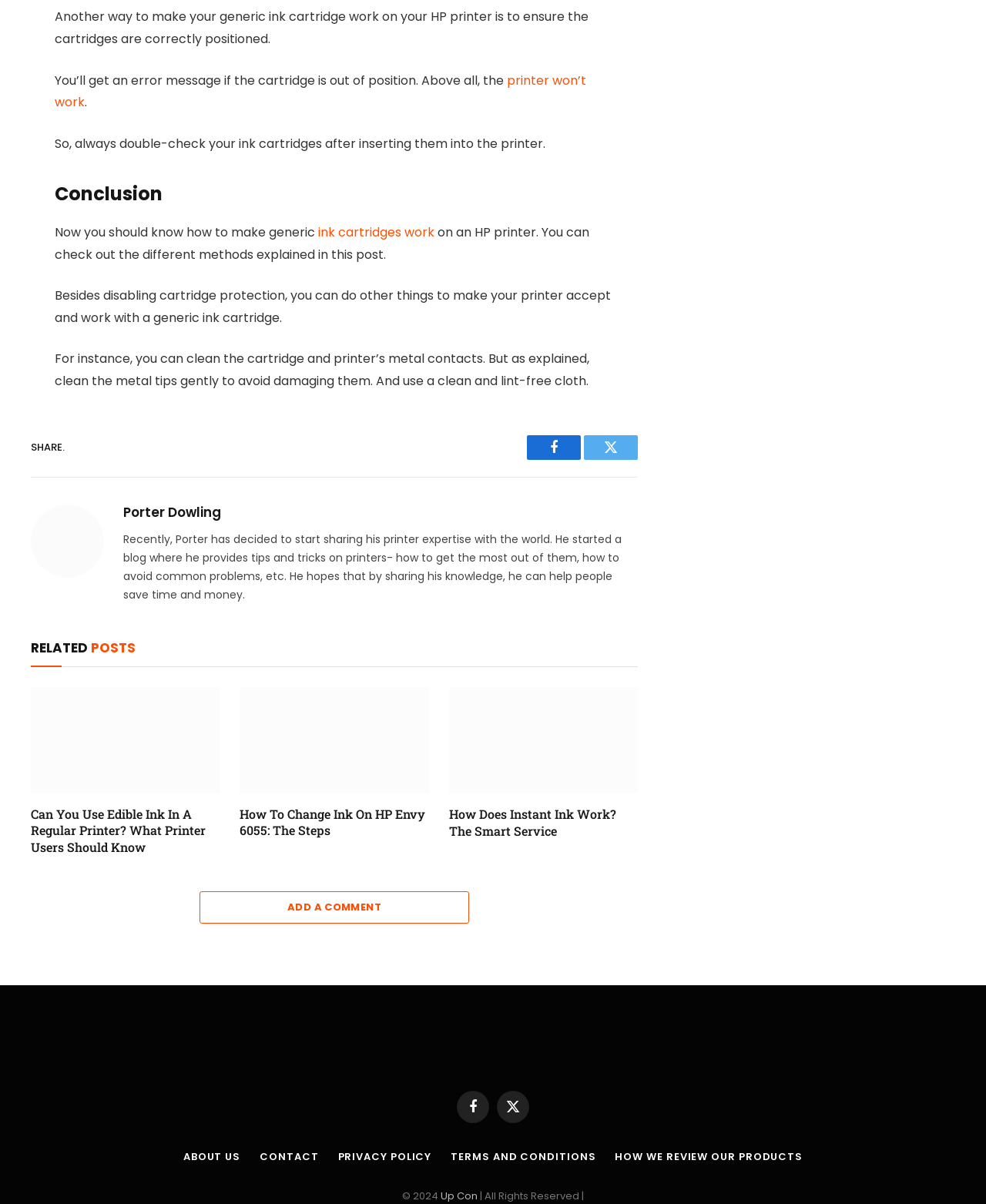Please answer the following question using a single word or phrase: 
What is the topic of the article?

Generic ink cartridges on HP printers